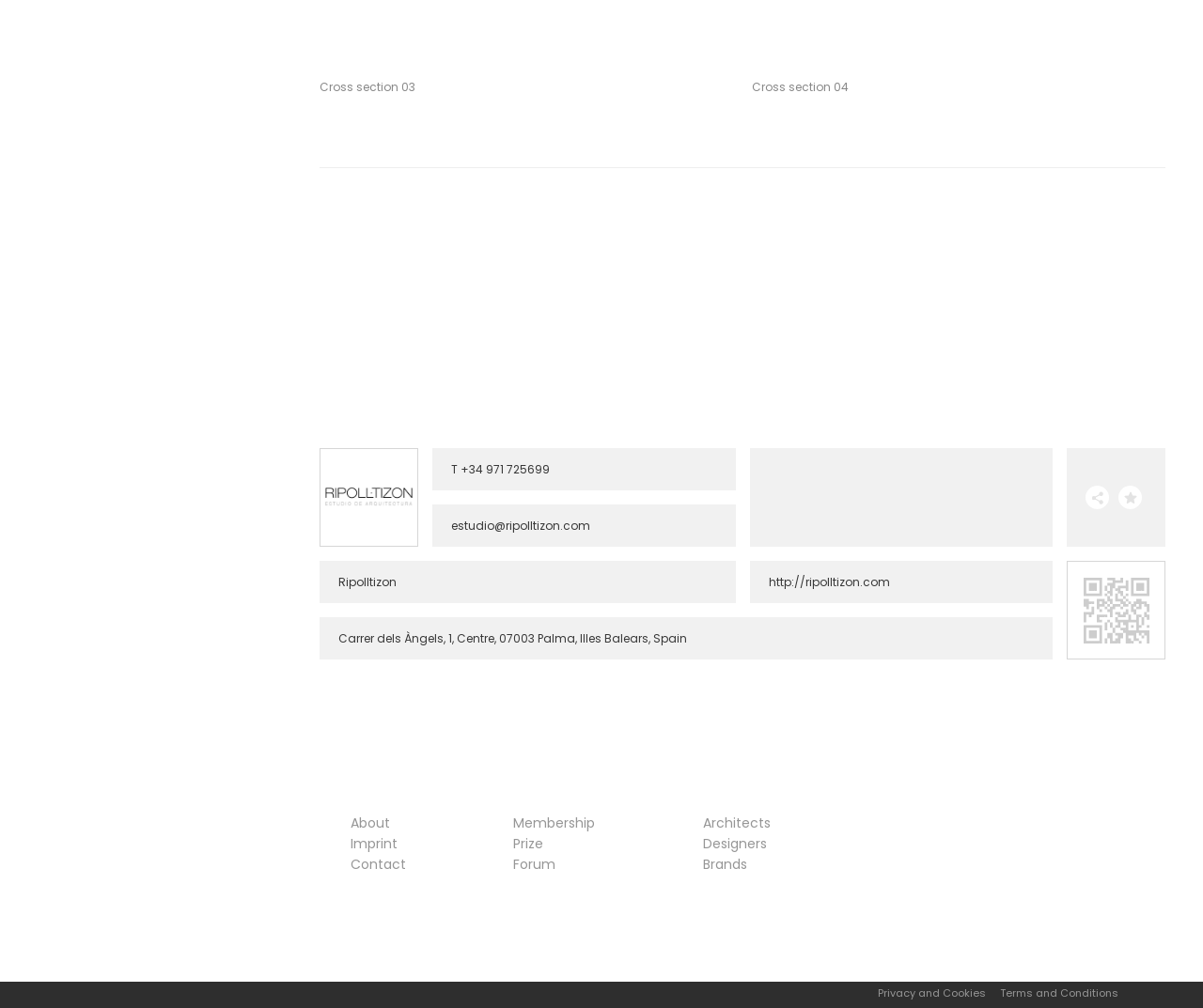What is the name of the architecture firm?
Give a one-word or short-phrase answer derived from the screenshot.

Ripolltizon